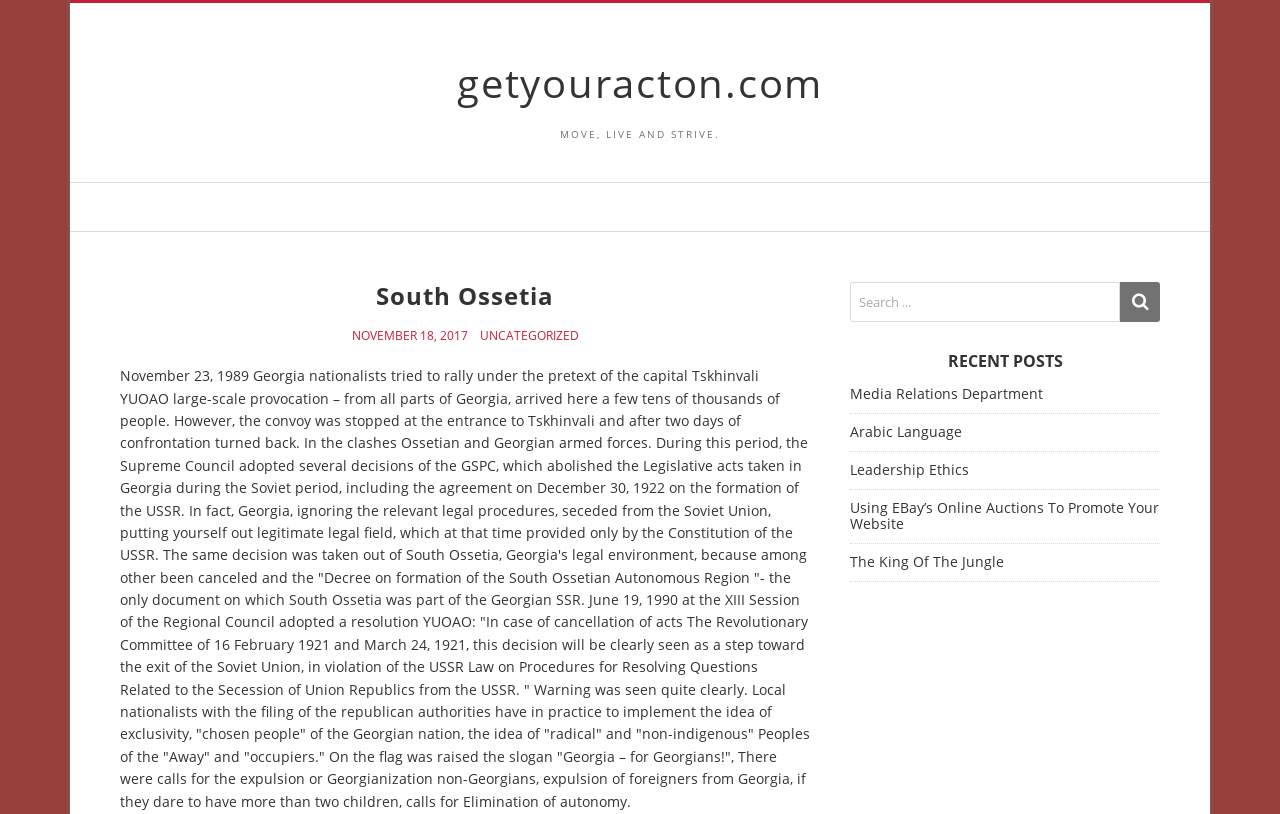Given the element description: "Leadership Ethics", predict the bounding box coordinates of this UI element. The coordinates must be four float numbers between 0 and 1, given as [left, top, right, bottom].

[0.664, 0.565, 0.757, 0.588]